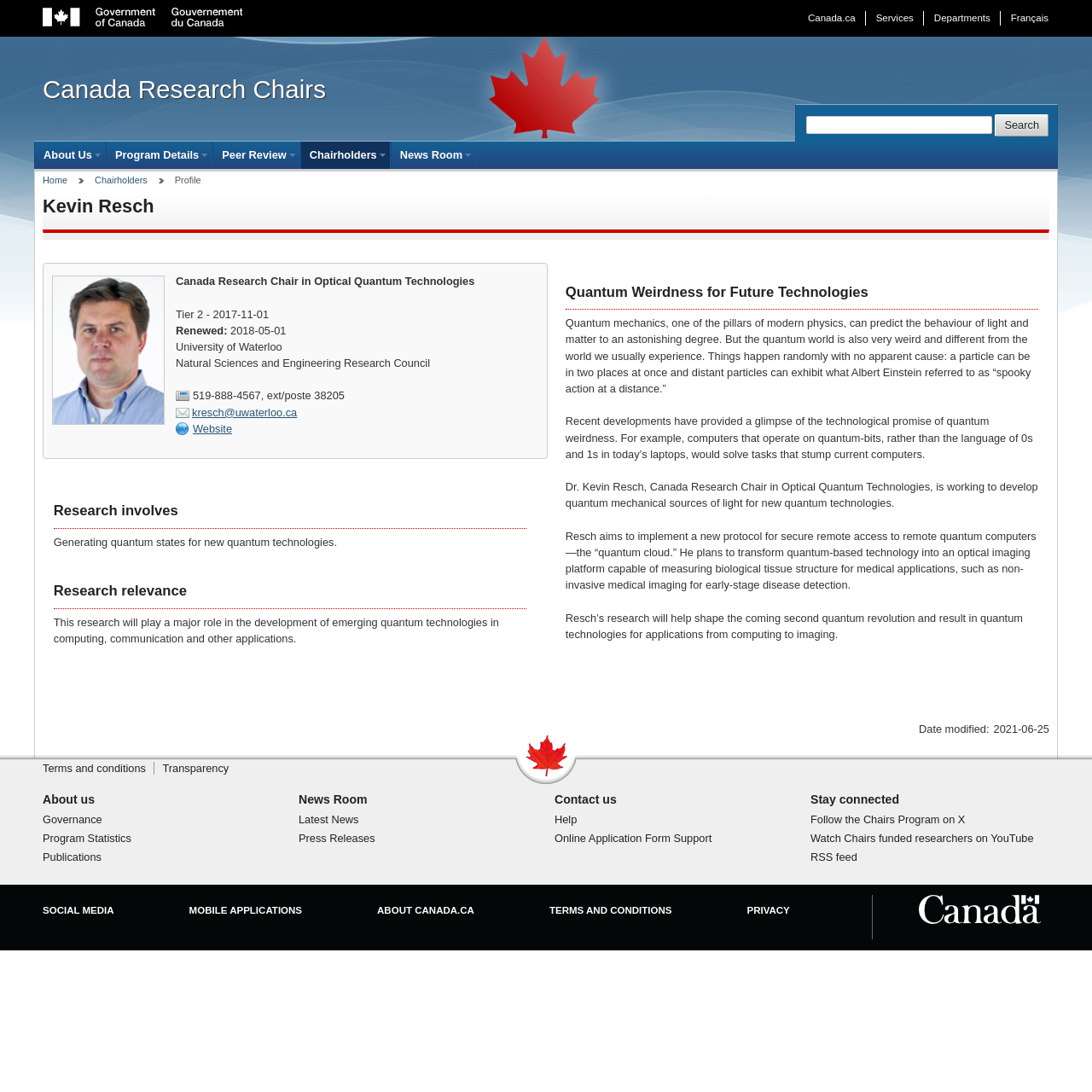Identify the bounding box coordinates for the element you need to click to achieve the following task: "Learn more about the research of Kevin Resch". Provide the bounding box coordinates as four float numbers between 0 and 1, in the form [left, top, right, bottom].

[0.518, 0.258, 0.951, 0.278]